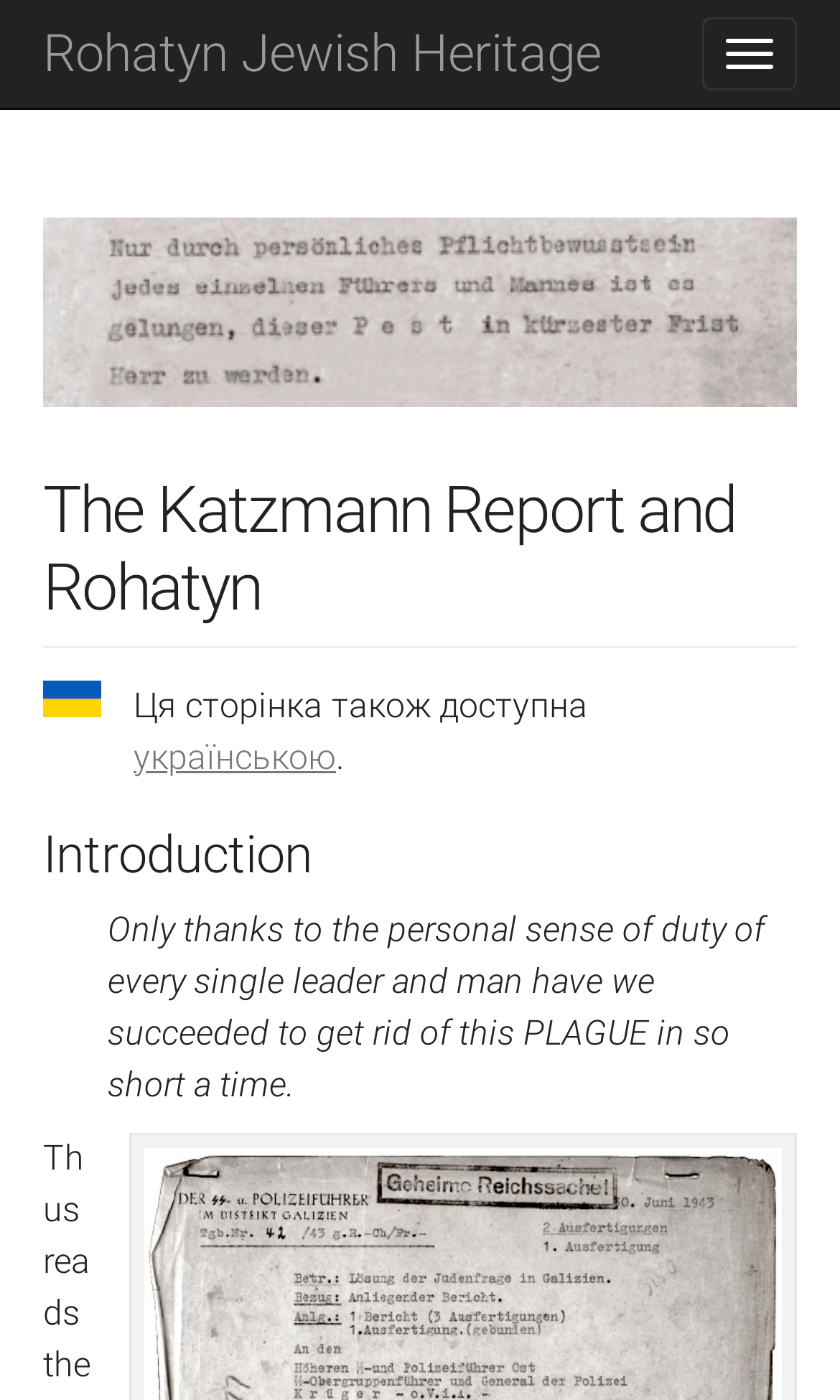Illustrate the webpage's structure and main components comprehensively.

The webpage is about the Katzmann Report and Rohatyn Jewish Heritage. At the top right corner, there is a button. Below it, on the left side, there is a link to "Rohatyn Jewish Heritage" which is a parent element containing two child links: "The Katzmann Report and Rohatyn" and a heading with the same title. 

Below the heading, there is a Ukrainian language option, indicated by the text "Ця сторінка також доступна" (This page is also available in) followed by a link to "українською" (Ukrainian) and a period. 

Further down, there is a heading titled "Introduction". Underneath the introduction heading, there is a paragraph of text that quotes a statement about getting rid of a "PLAGUE" in a short time, attributed to the personal sense of duty of leaders and men.